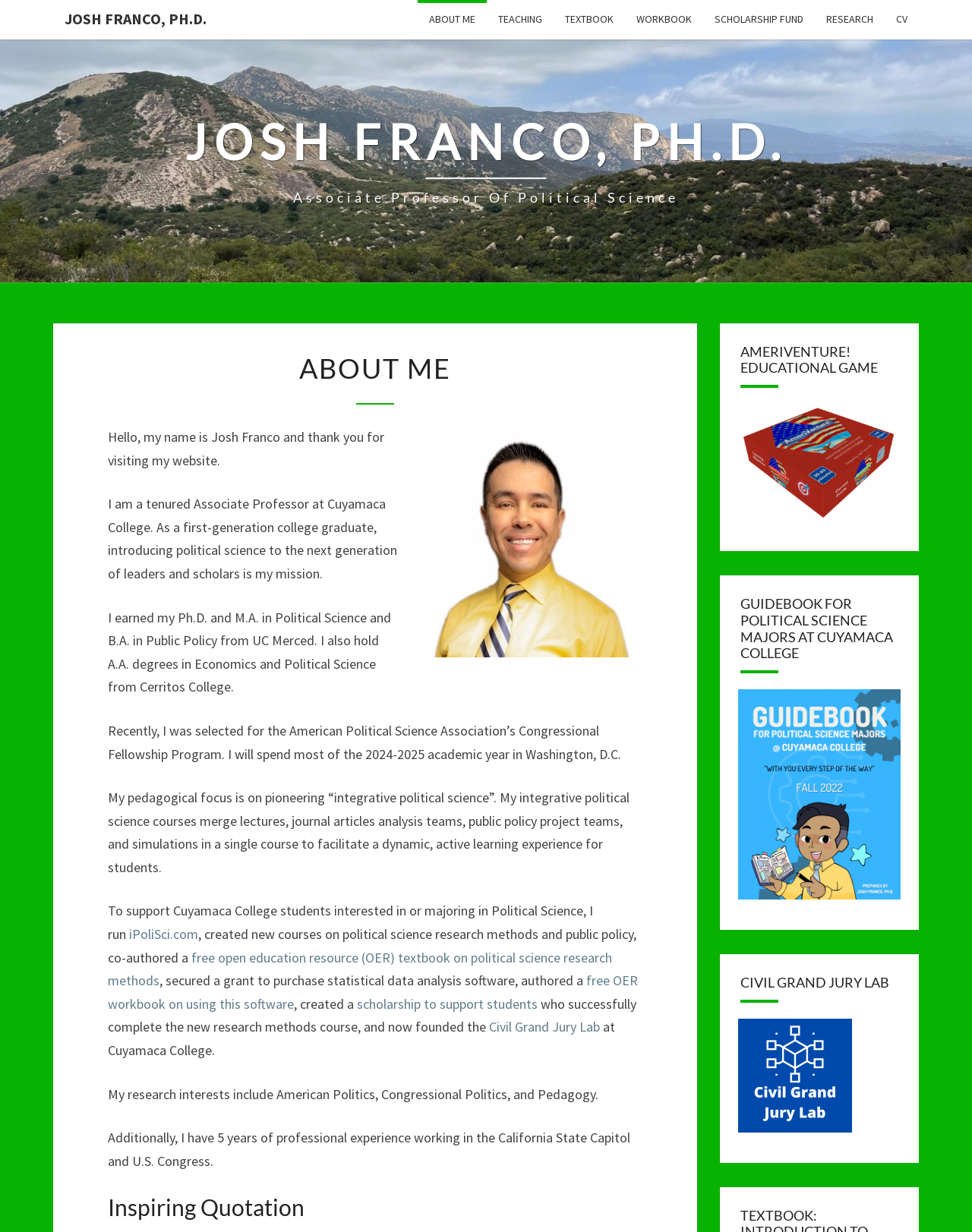Return the bounding box coordinates of the UI element that corresponds to this description: "Technical Design Services Ltd". The coordinates must be given as four float numbers in the range of 0 and 1, [left, top, right, bottom].

None